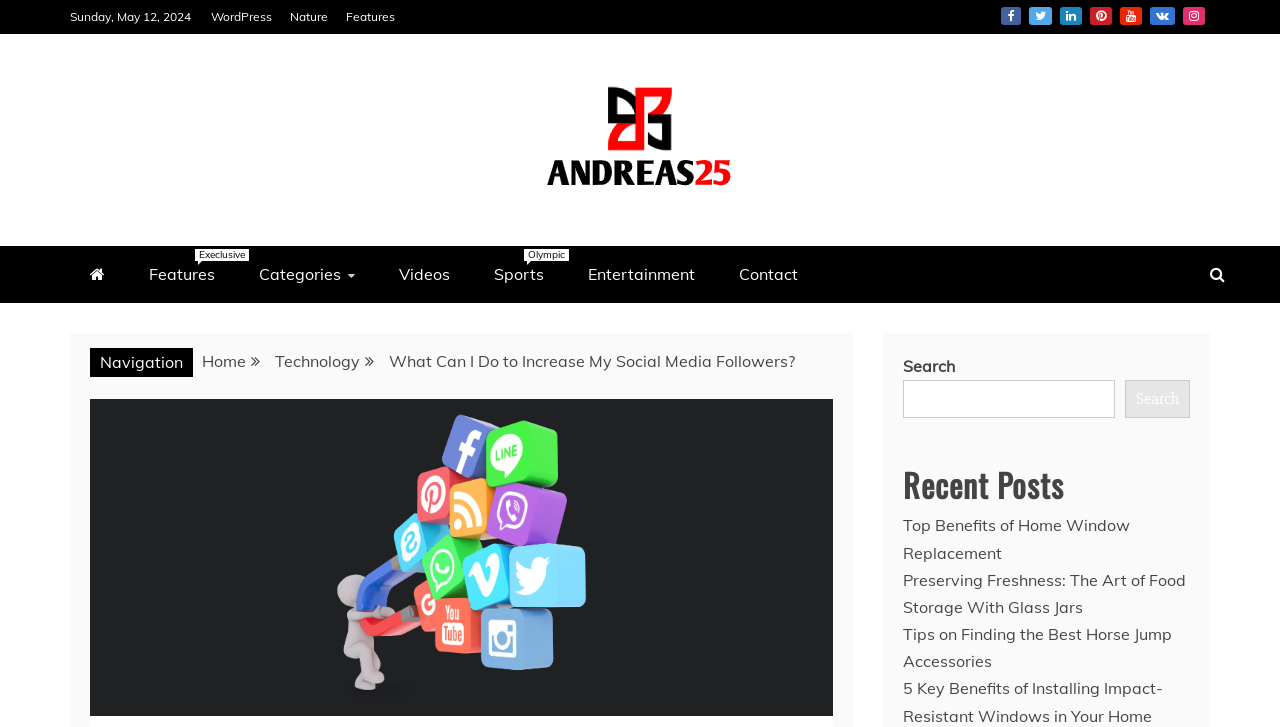Please determine the bounding box coordinates of the area that needs to be clicked to complete this task: 'Read the Recent Posts'. The coordinates must be four float numbers between 0 and 1, formatted as [left, top, right, bottom].

[0.705, 0.63, 0.93, 0.705]